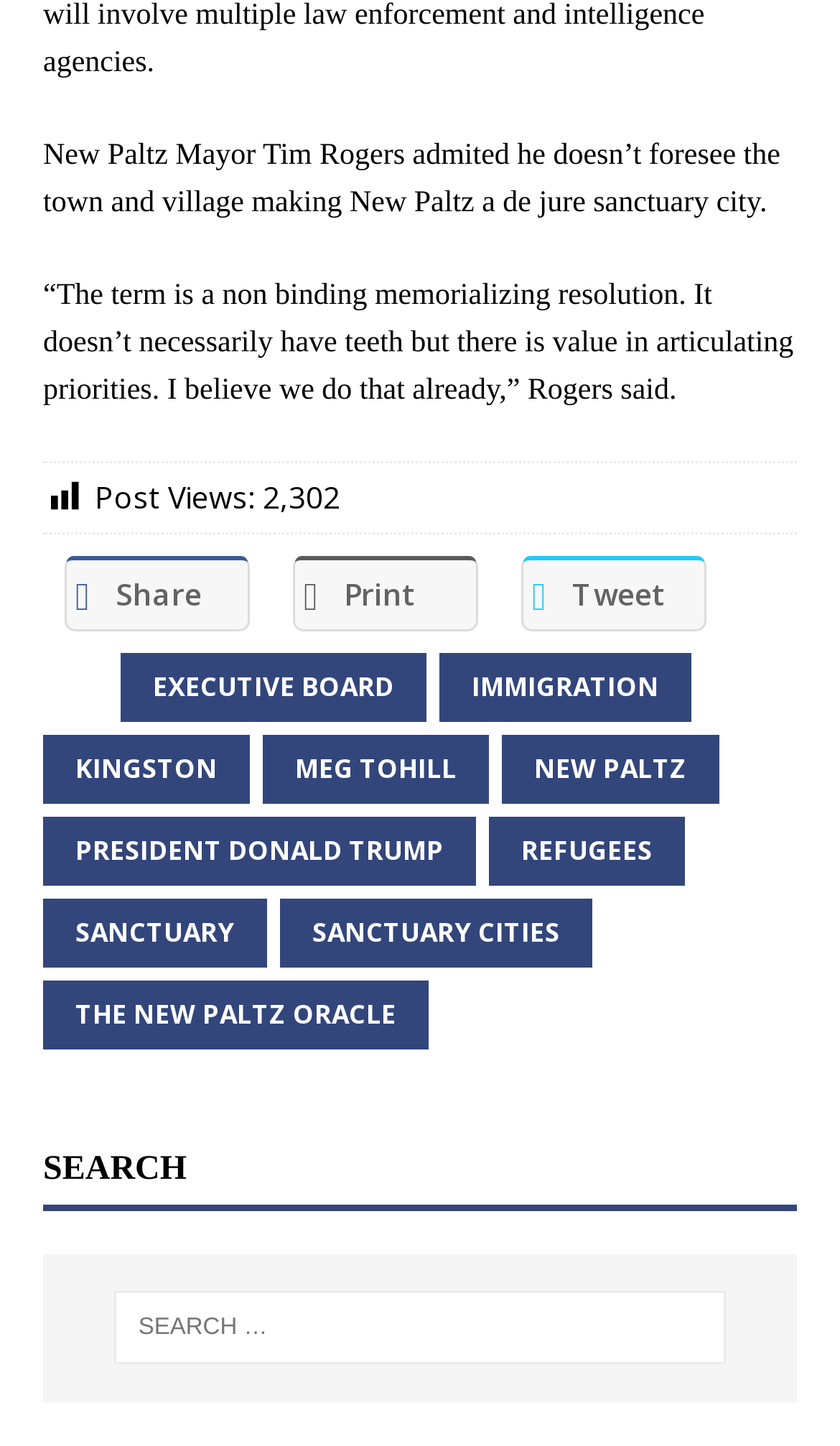What is the name of the publication?
Using the details shown in the screenshot, provide a comprehensive answer to the question.

The name of the publication can be found at the bottom of the article, which is 'The New Paltz Oracle'.